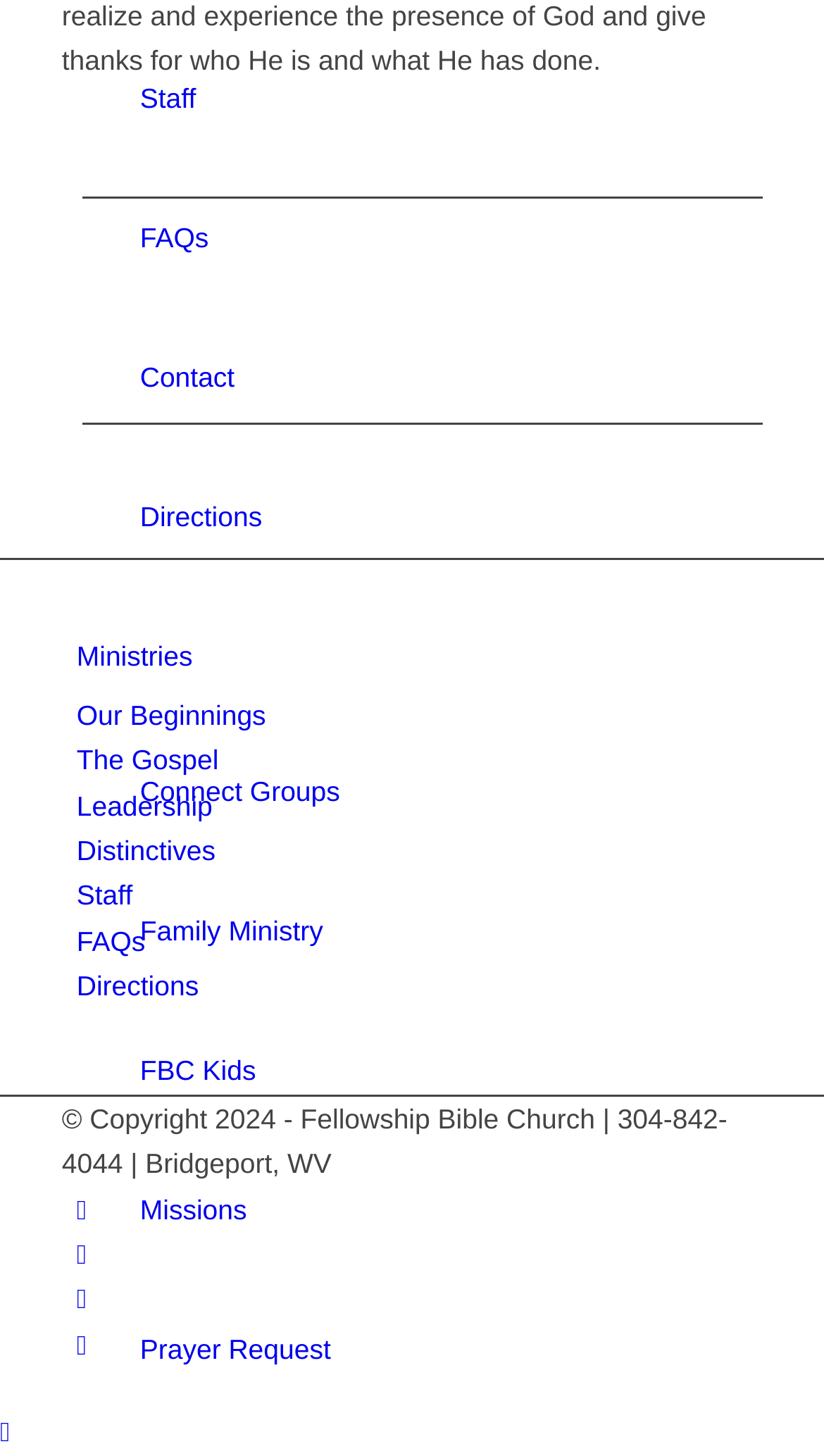Kindly respond to the following question with a single word or a brief phrase: 
What is the phone number of the church?

304-842-4044